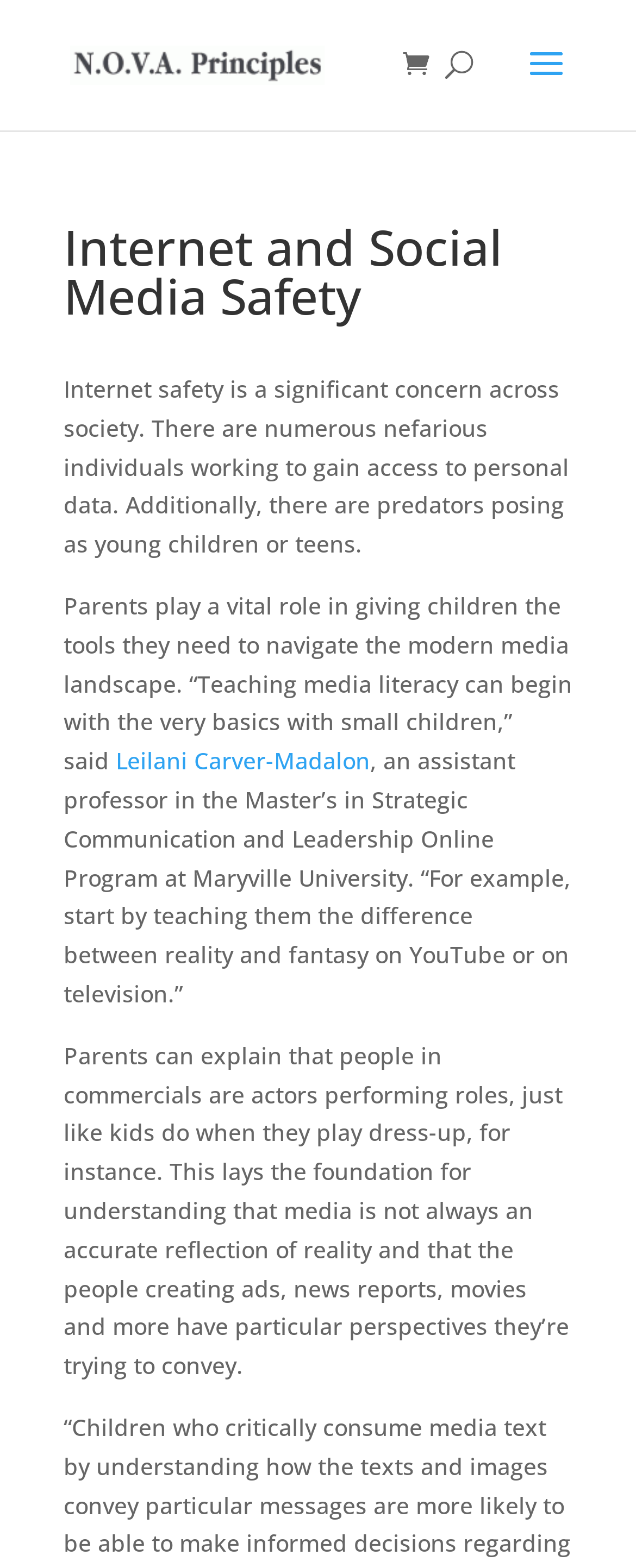Analyze the image and answer the question with as much detail as possible: 
Who is the assistant professor quoted on the webpage?

The assistant professor quoted on the webpage is Leilani Carver-Madalon, who is an assistant professor in the Master’s in Strategic Communication and Leadership Online Program at Maryville University, as mentioned in the third paragraph of the webpage.